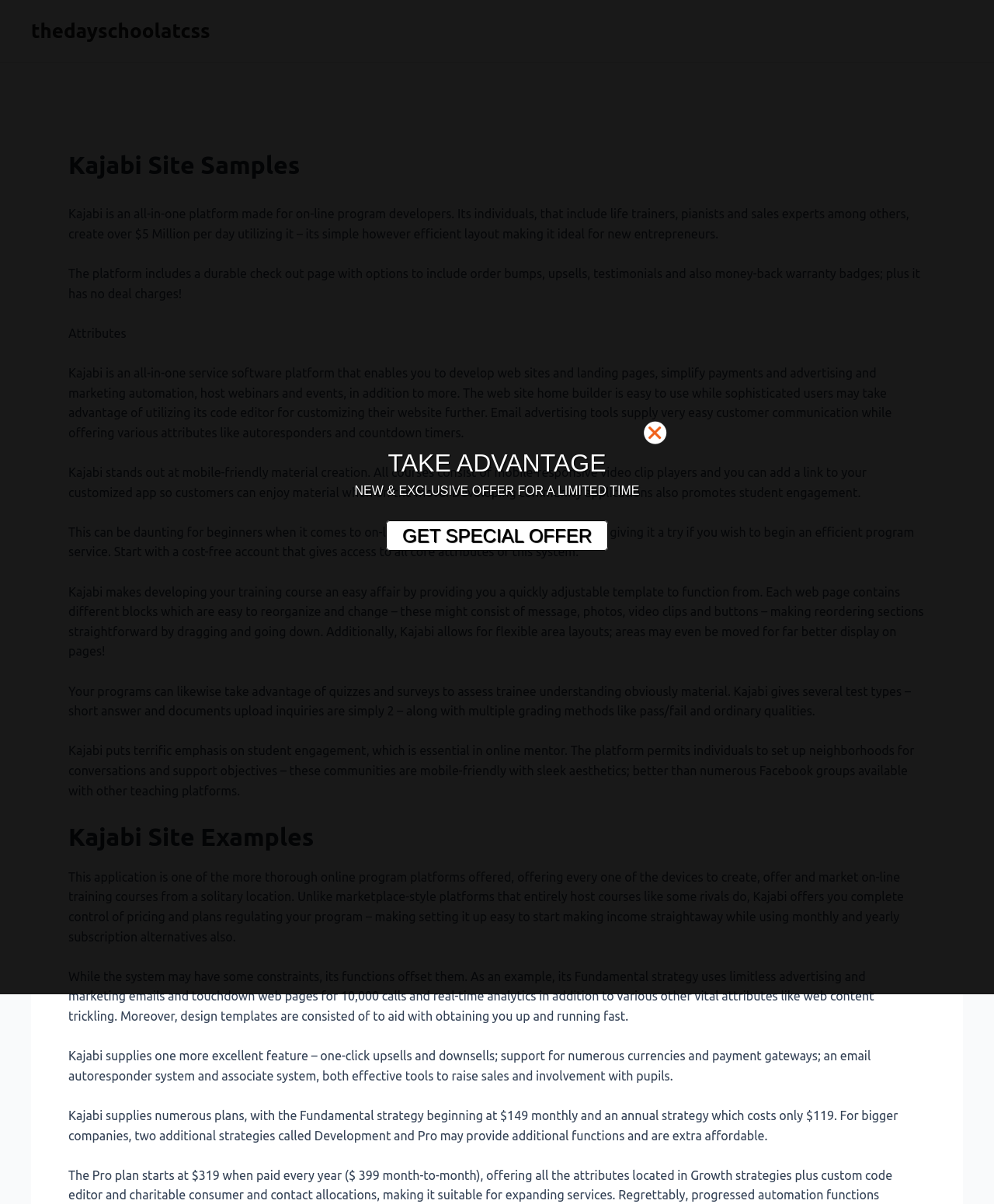Find and provide the bounding box coordinates for the UI element described here: "GET SPECIAL OFFER". The coordinates should be given as four float numbers between 0 and 1: [left, top, right, bottom].

[0.388, 0.432, 0.612, 0.457]